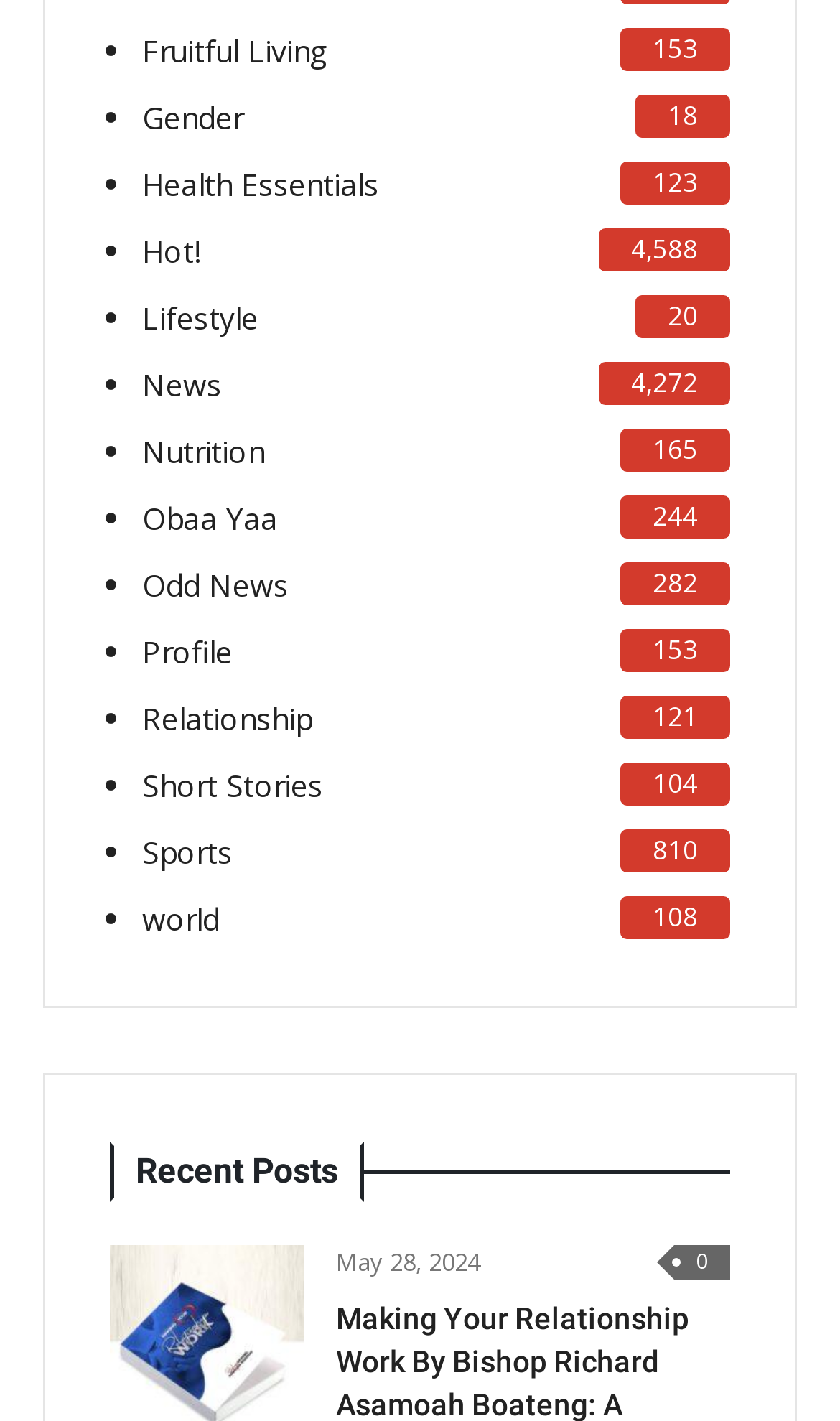Determine the bounding box coordinates of the clickable region to follow the instruction: "Click on Fashion".

[0.169, 0.01, 0.3, 0.038]